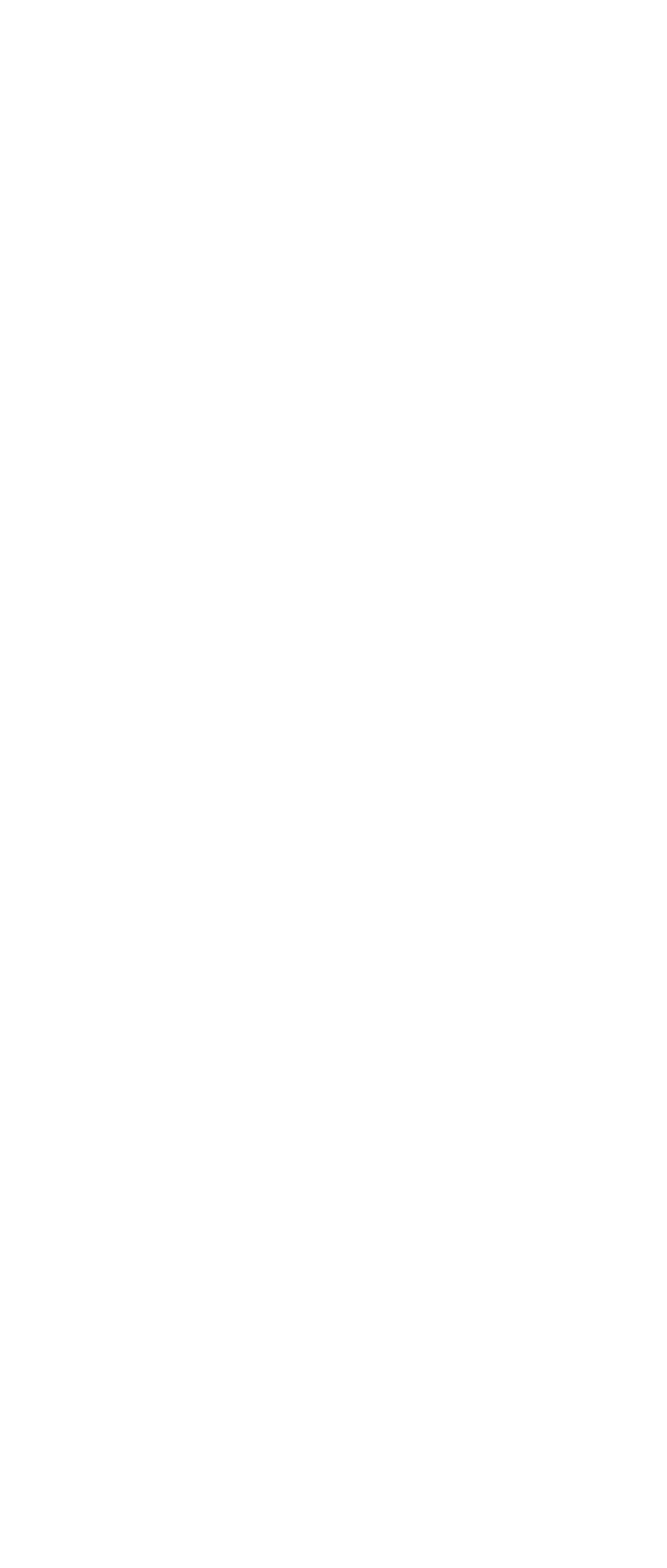Can you find the bounding box coordinates for the element that needs to be clicked to execute this instruction: "Explore 100+ Car Accident Statistics [Updated for 2022]"? The coordinates should be given as four float numbers between 0 and 1, i.e., [left, top, right, bottom].

[0.026, 0.532, 0.308, 0.619]